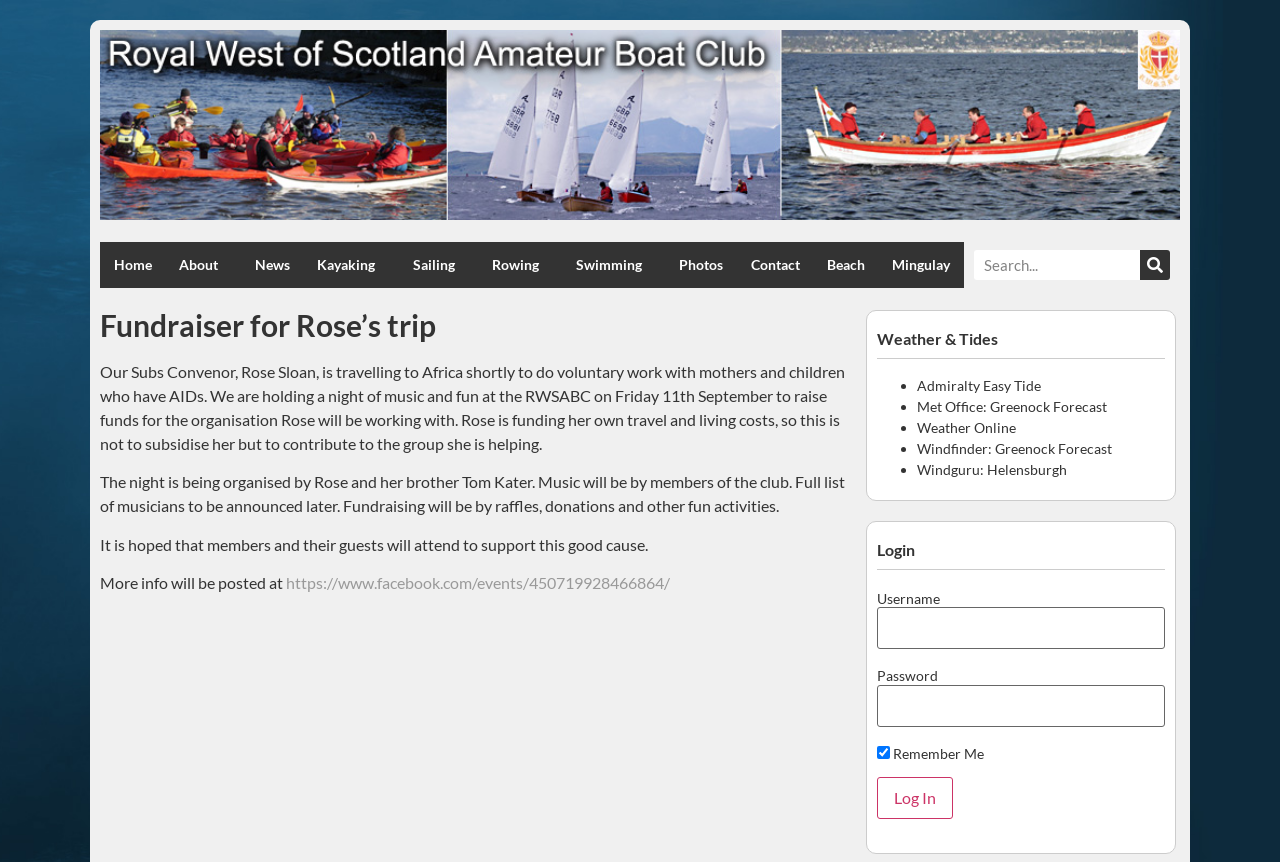Locate the bounding box coordinates of the element that needs to be clicked to carry out the instruction: "Check out 'CONSEILS POUR MAXIMISER LE PLAISIR DANS UN CONDO À LOUER À OTTAWA-GATINEAU'". The coordinates should be given as four float numbers ranging from 0 to 1, i.e., [left, top, right, bottom].

None